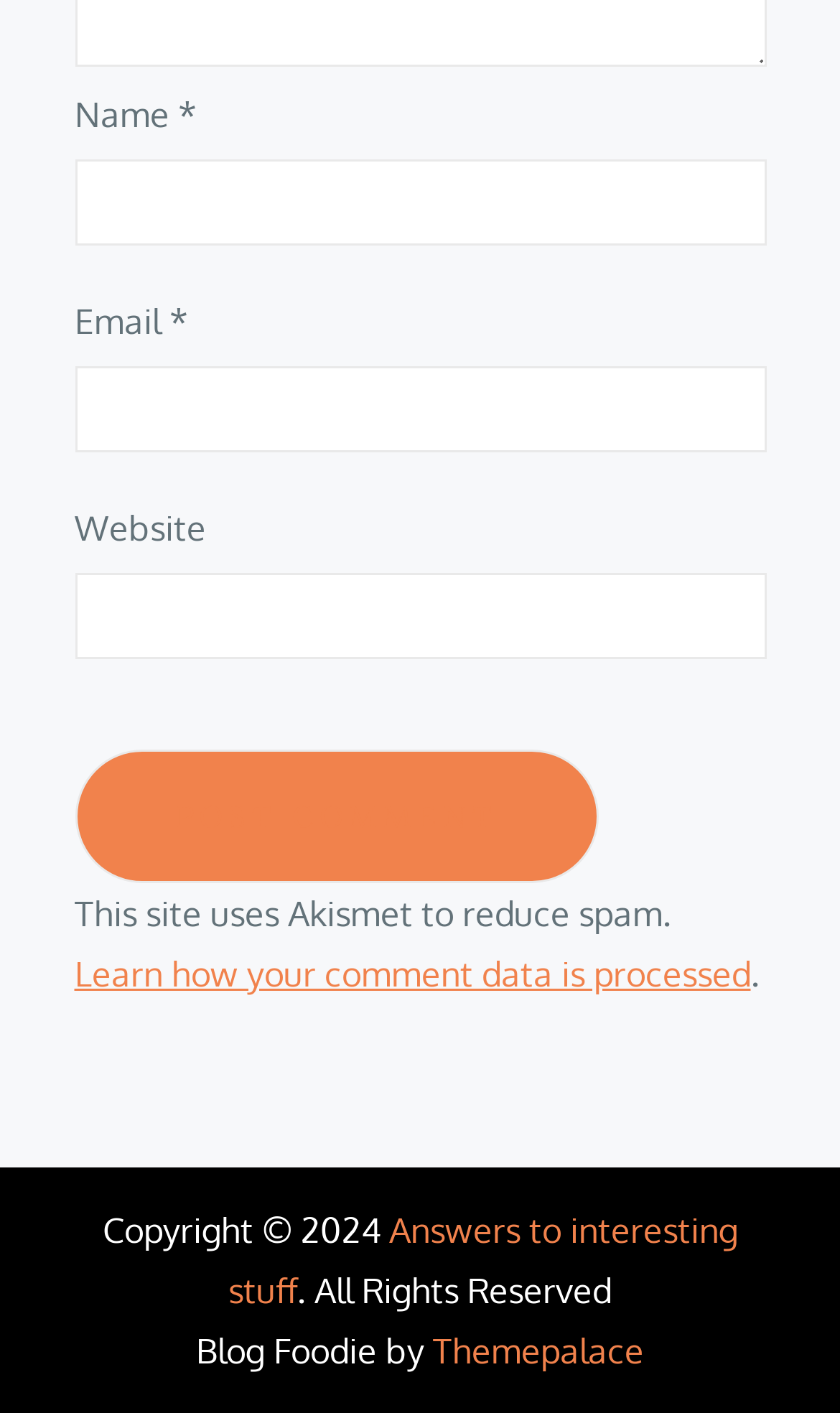Identify the bounding box for the element characterized by the following description: "Answers to interesting stuff".

[0.272, 0.855, 0.878, 0.928]